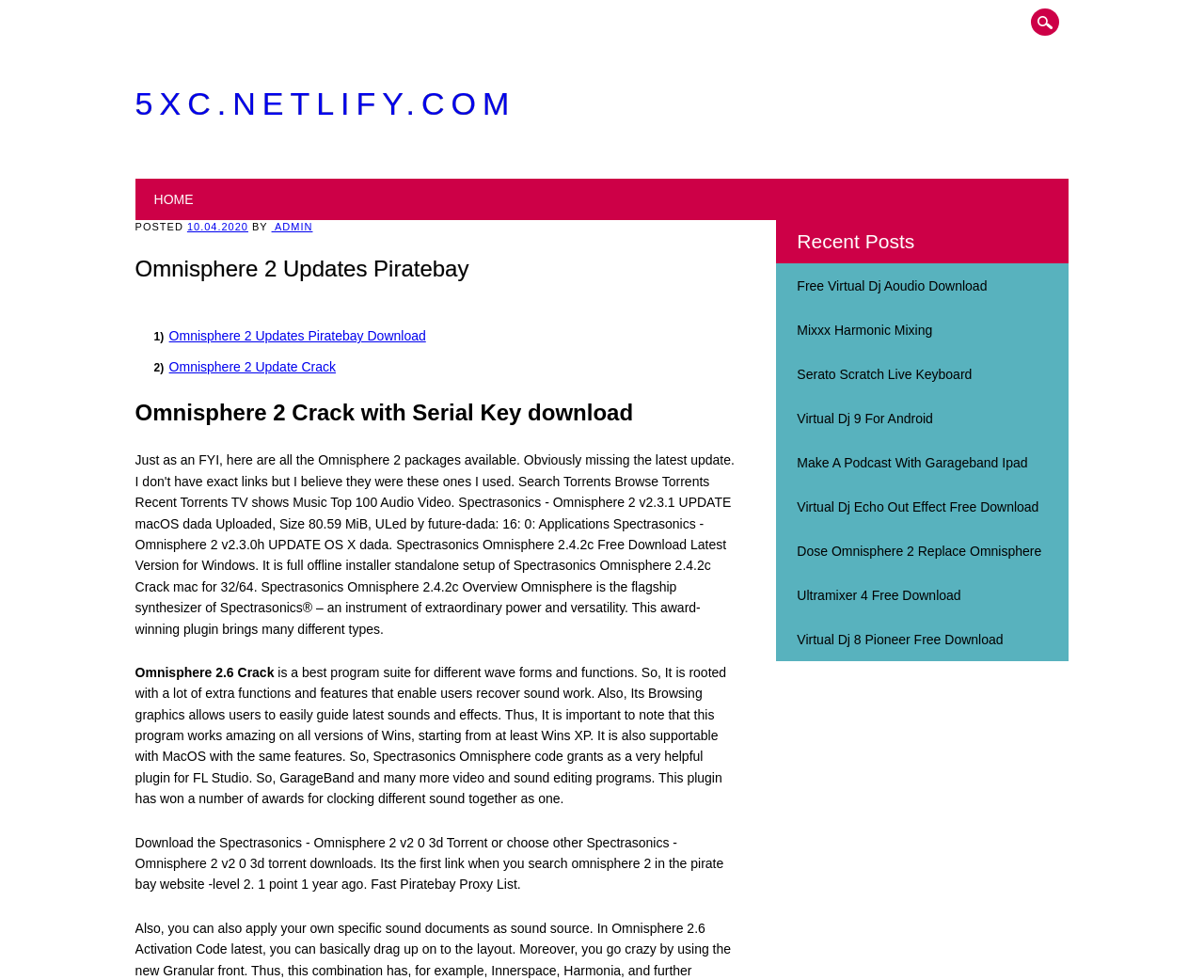What is the purpose of the Omnisphere 2 program?
Can you offer a detailed and complete answer to this question?

According to the webpage content, Omnisphere 2 is a program suite for different wave forms and functions, which enables users to recover sound work. It also has a browsing graphics feature that allows users to easily guide latest sounds and effects. This suggests that the purpose of Omnisphere 2 is for sound work and editing.